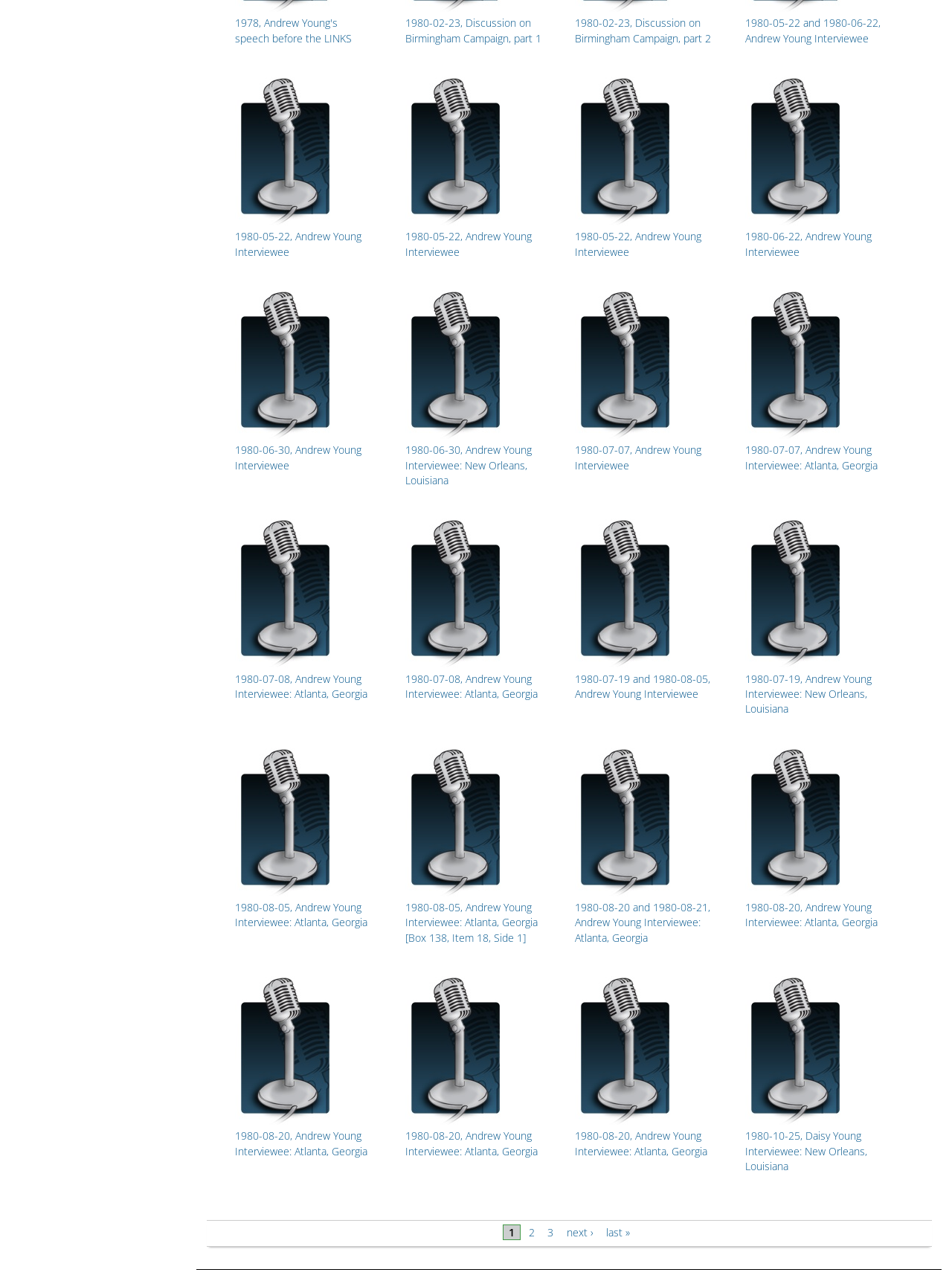Find and indicate the bounding box coordinates of the region you should select to follow the given instruction: "view 1980-02-23, Discussion on Birmingham Campaign, part 1".

[0.425, 0.001, 0.53, 0.012]